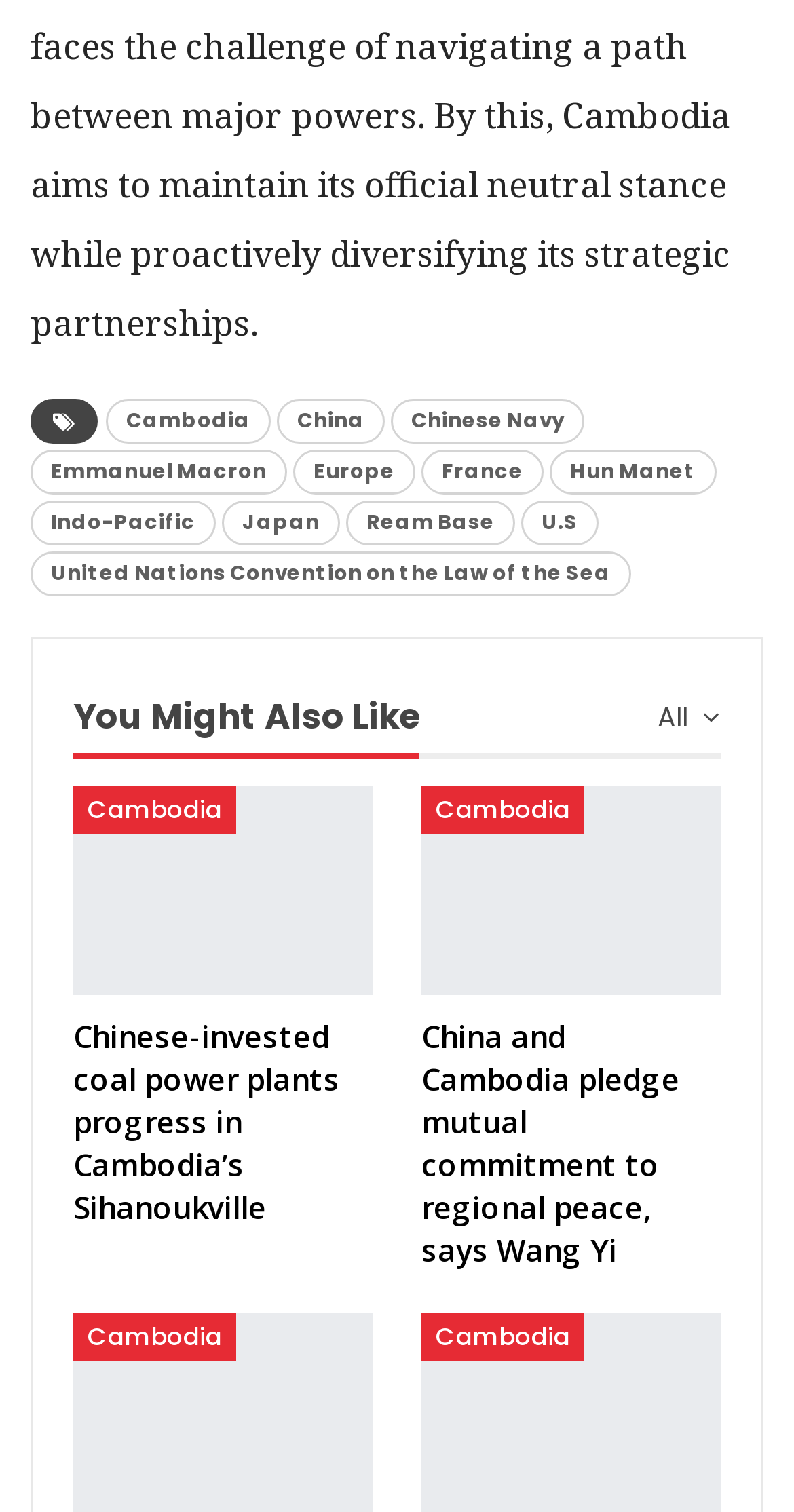Given the description of a UI element: "U.S", identify the bounding box coordinates of the matching element in the webpage screenshot.

[0.656, 0.331, 0.754, 0.36]